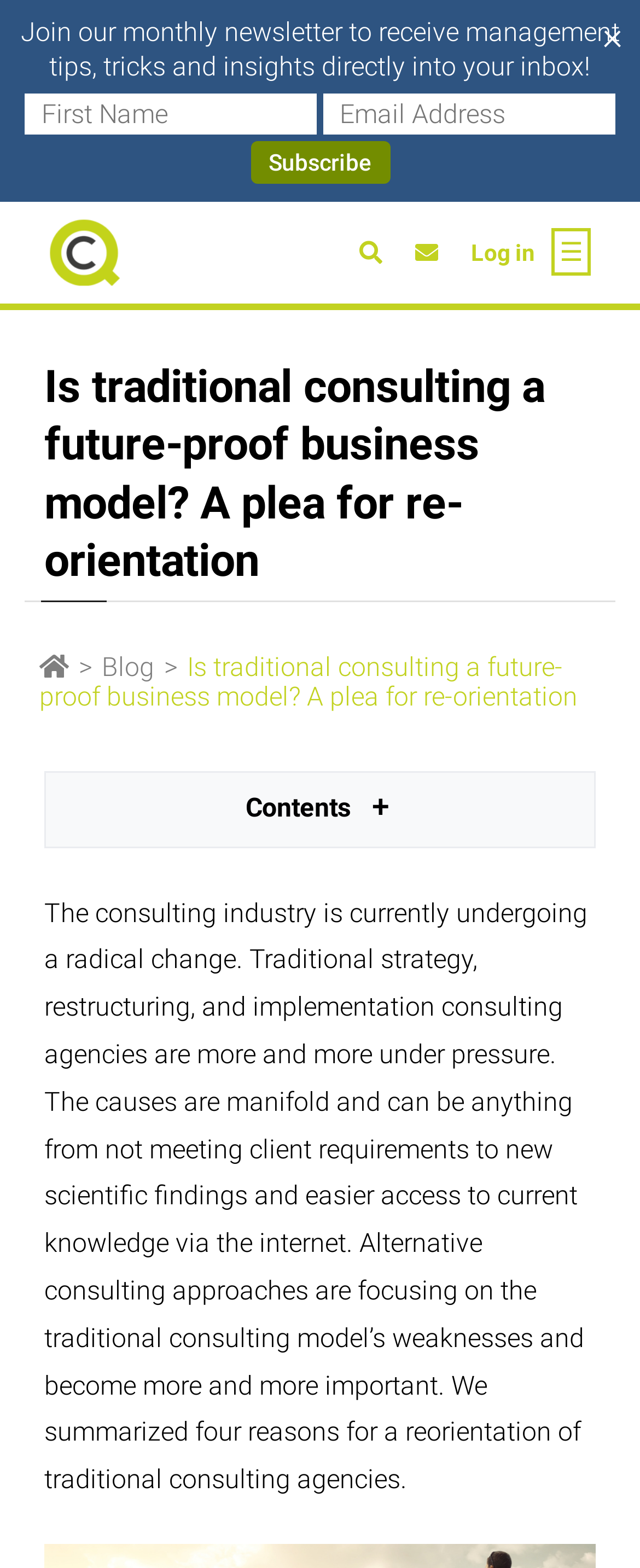Respond with a single word or phrase to the following question: What is the focus of alternative consulting approaches?

Traditional consulting model's weaknesses